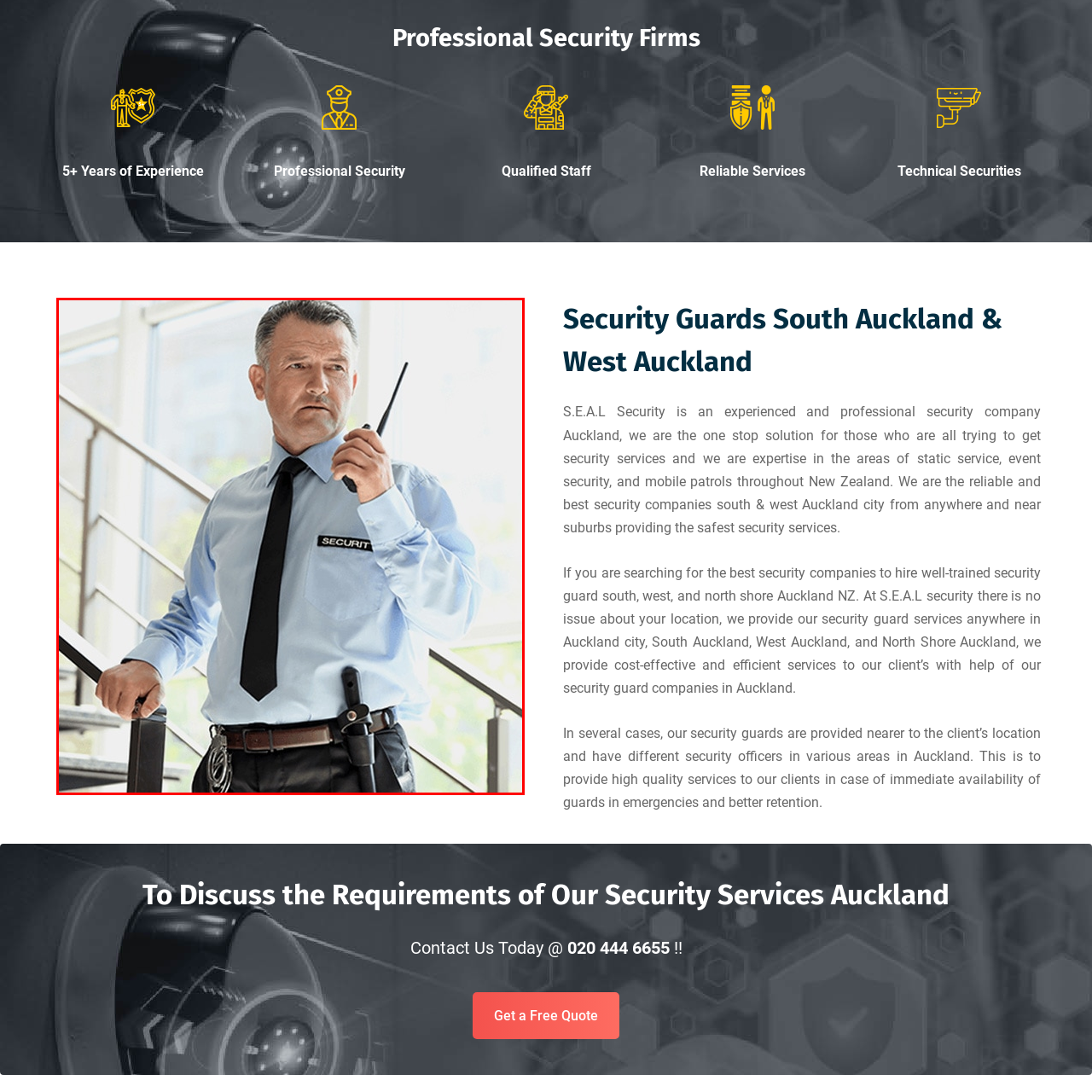Generate a detailed caption for the image within the red outlined area.

The image features a professional security guard, exuding authority and vigilance as he communicates through a radio device. Dressed in a light blue shirt prominently displaying a "SECURITY" badge, and a black tie, he embodies the principles of security and professionalism. His demeanor reflects focus and readiness, suggesting he is alert to his surroundings and prepared to respond to any situation. The setting appears to be an indoor environment with a contemporary design, likely a building entrance or lobby, which enhances the security atmosphere. This visual representation aligns with the services offered by S.E.A.L Security, a company specializing in reliable security solutions throughout Auckland, recognized for providing experienced and qualified security personnel across different needs, including event security and mobile patrols.